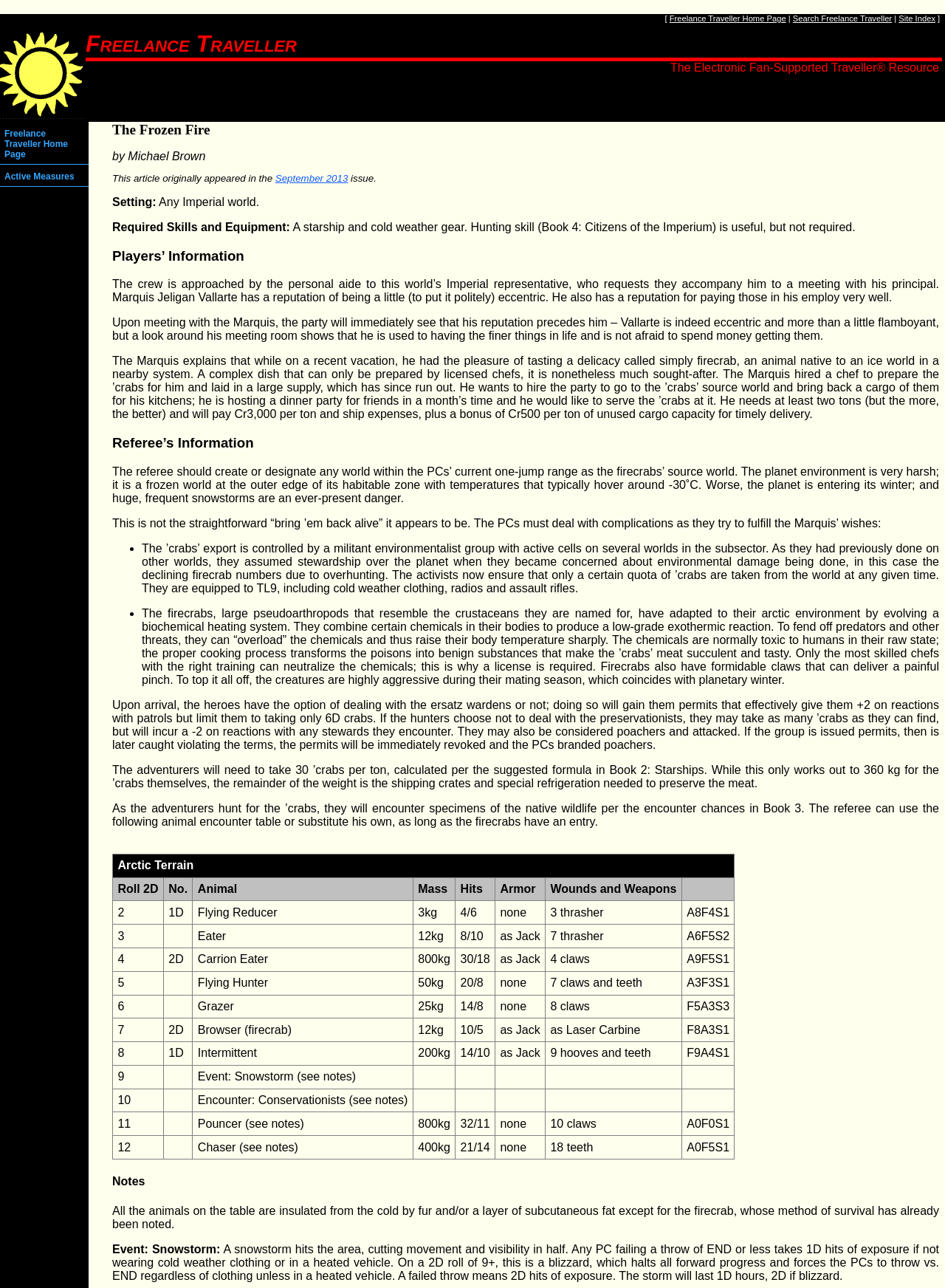What is the purpose of the party's mission?
Can you offer a detailed and complete answer to this question?

The question asks for the purpose of the party's mission. From the webpage, we can find the information in the 'Players’ Information' section, where it is mentioned that 'The Marquis explains that while on a recent vacation, he had the pleasure of tasting a delicacy called simply firecrab, an animal native to an ice world in a nearby system. ... He wants to hire the party to go to the ’crabs’ source world and bring back a cargo of them for his kitchens.' Therefore, the answer is to bring back firecrabs.